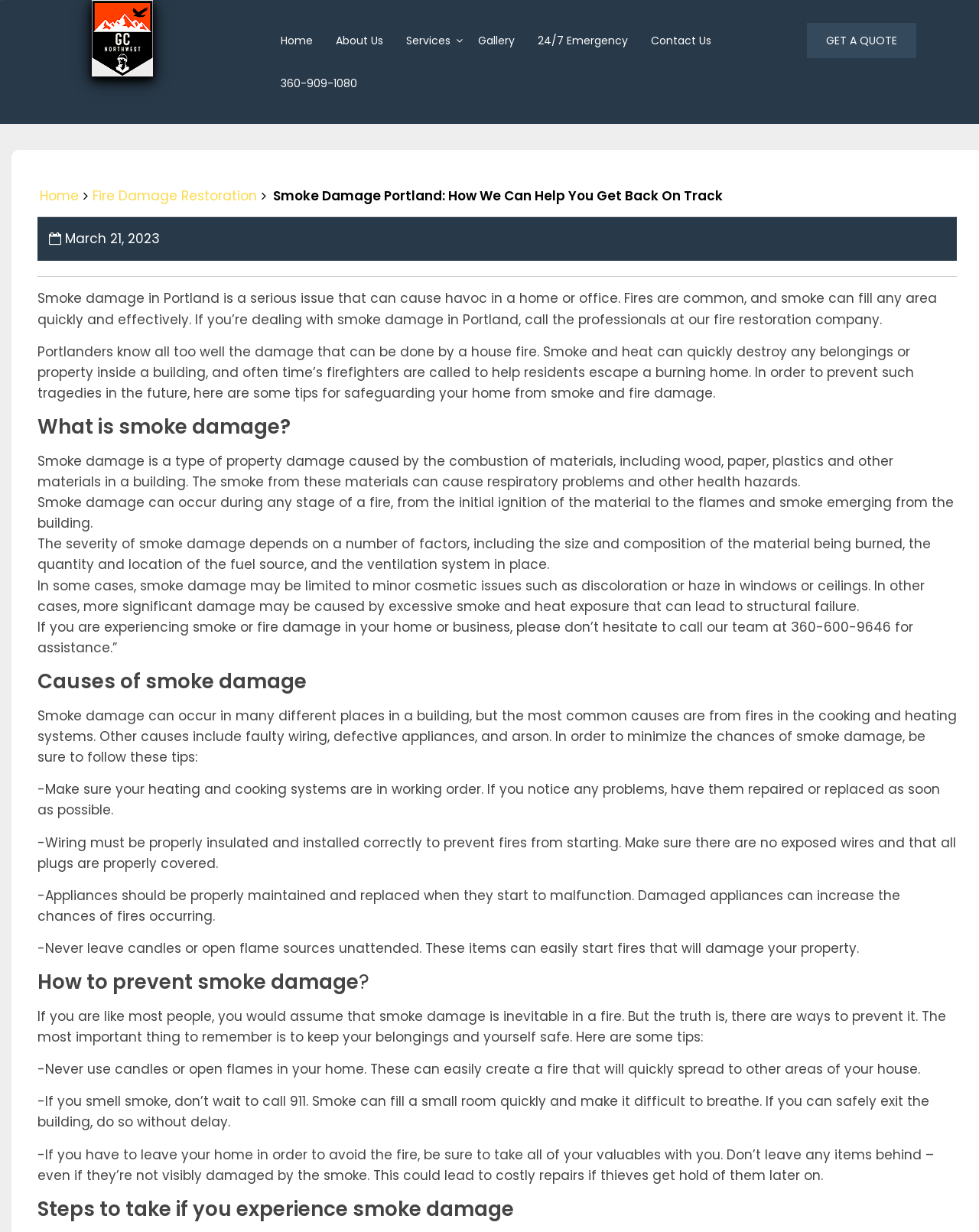What is smoke damage?
Please use the image to deliver a detailed and complete answer.

According to the webpage, smoke damage is a type of property damage caused by the combustion of materials, including wood, paper, plastics, and other materials in a building. The smoke from these materials can cause respiratory problems and other health hazards.